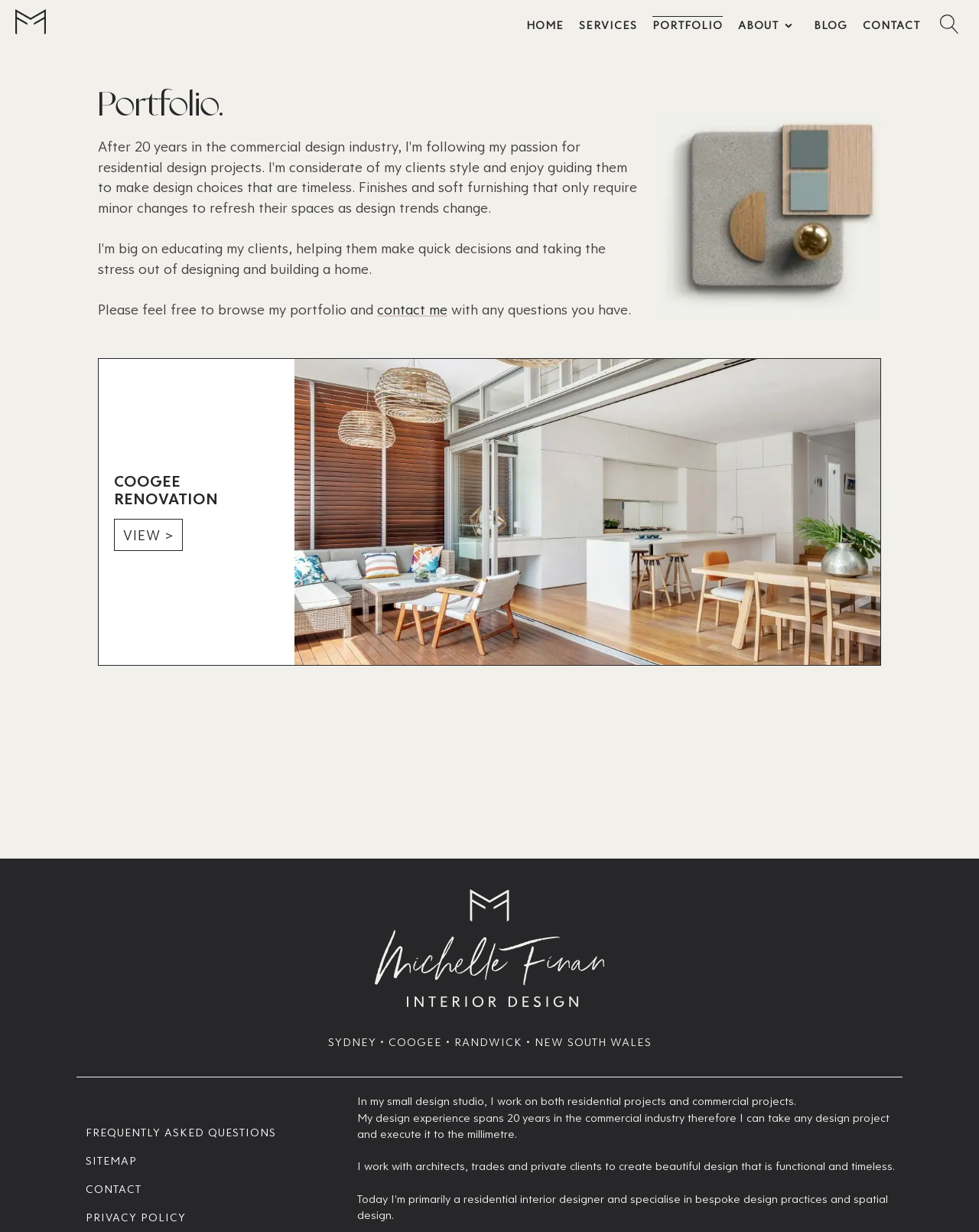Determine the bounding box coordinates of the UI element described by: "Frequently Asked Questions".

[0.088, 0.907, 0.297, 0.93]